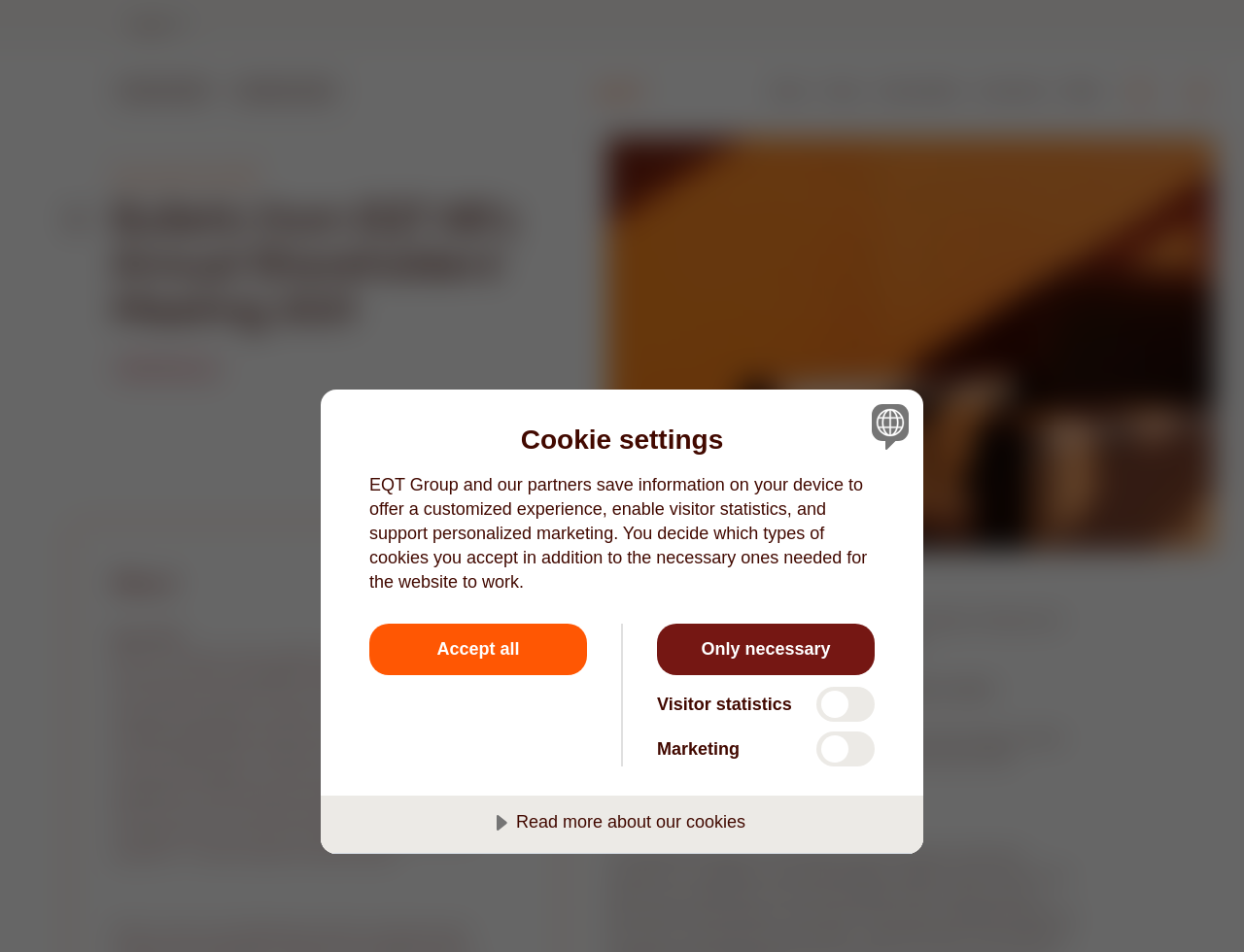How many checkboxes are present?
Look at the screenshot and give a one-word or phrase answer.

2